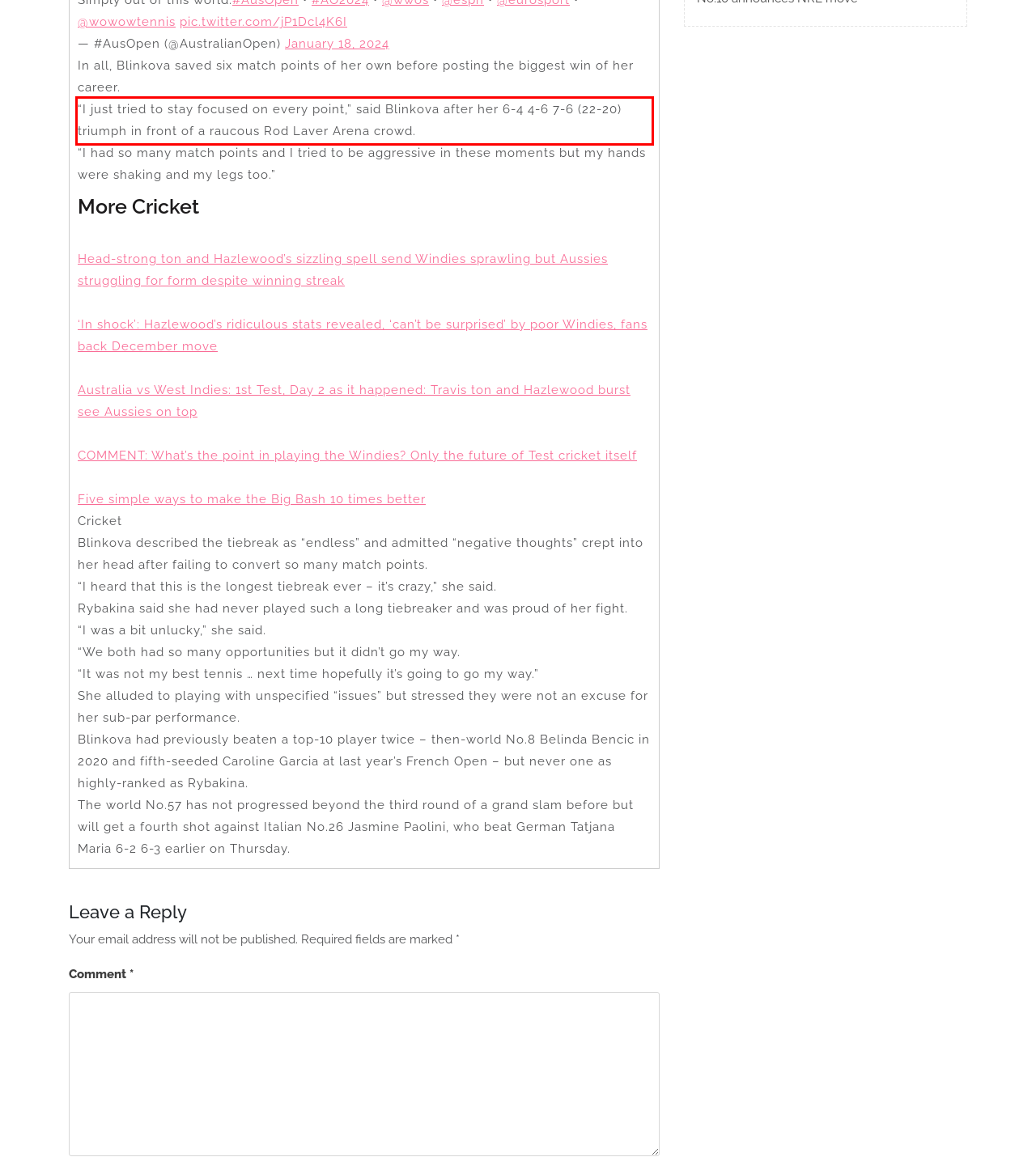Identify and transcribe the text content enclosed by the red bounding box in the given screenshot.

“I just tried to stay focused on every point,” said Blinkova after her 6-4 4-6 7-6 (22-20) triumph in front of a raucous Rod Laver Arena crowd.